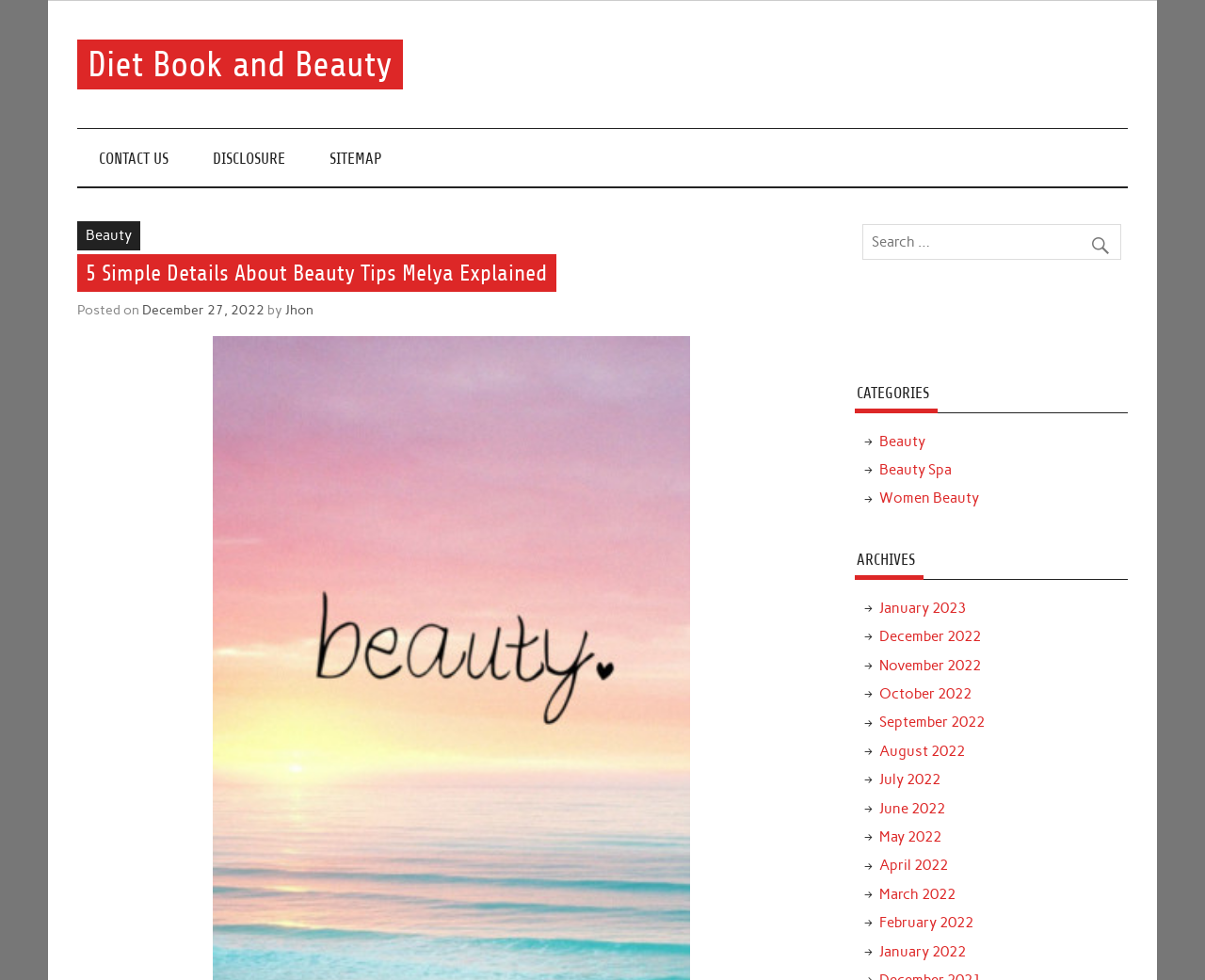What is the tagline of the website?
Answer with a single word or short phrase according to what you see in the image.

Just let your beauty shine through